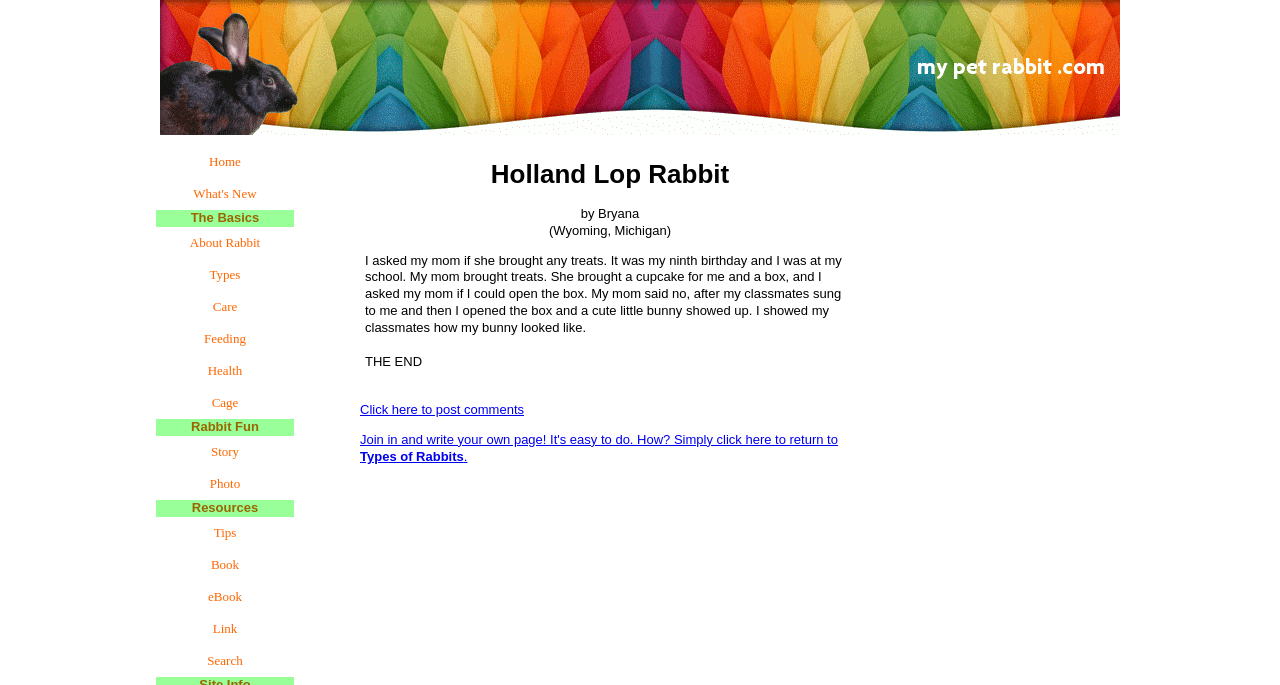Utilize the details in the image to give a detailed response to the question: What is the location mentioned in the story?

The location mentioned in the story is 'Wyoming, Michigan' which is mentioned in the static text '(Wyoming, Michigan)' below the author's name.